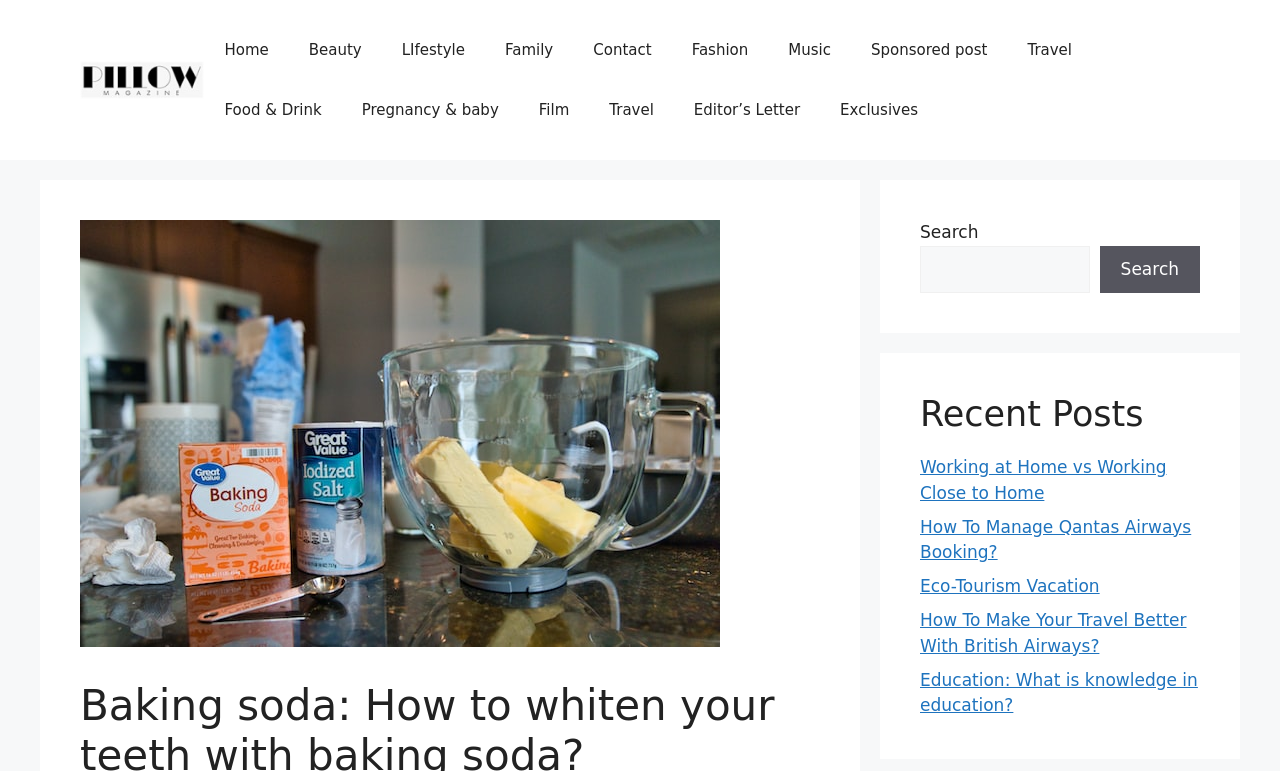Determine the bounding box coordinates of the region I should click to achieve the following instruction: "Go to Home page". Ensure the bounding box coordinates are four float numbers between 0 and 1, i.e., [left, top, right, bottom].

[0.16, 0.026, 0.226, 0.104]